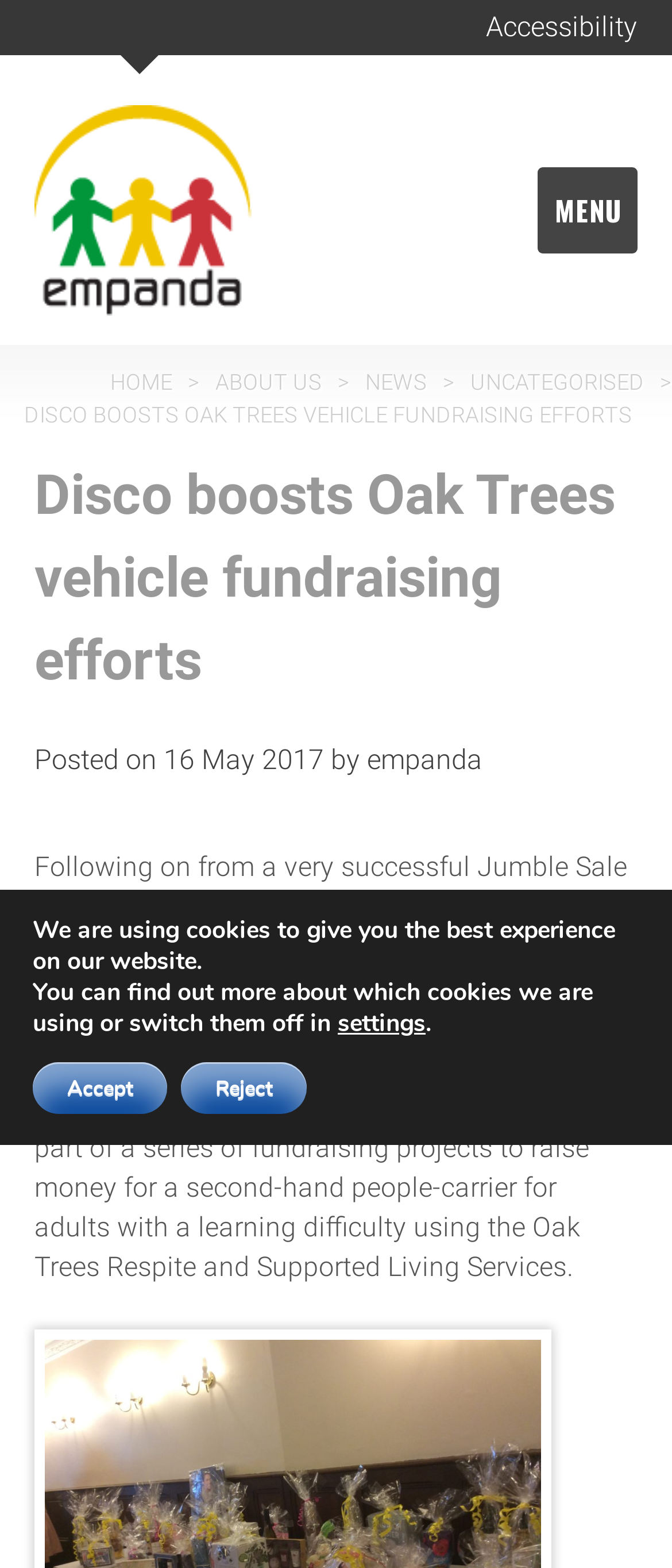Respond with a single word or phrase for the following question: 
How much was raised at the jumble sale?

£312.50